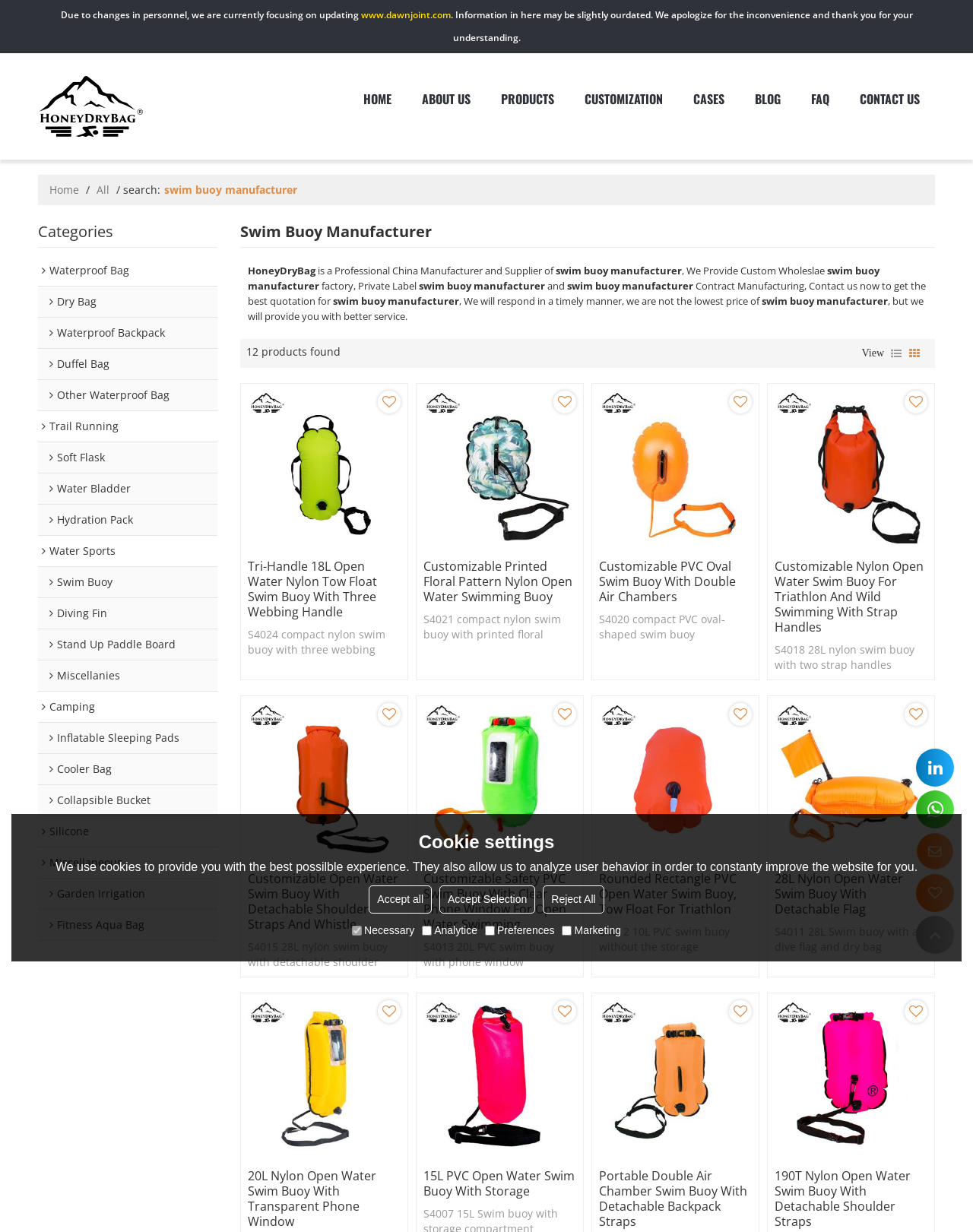Kindly respond to the following question with a single word or a brief phrase: 
What is the category of the product 'Tri-handle 18L Open Water Nylon Tow Float Swim Buoy with Three Webbing Handle'?

Water Sports